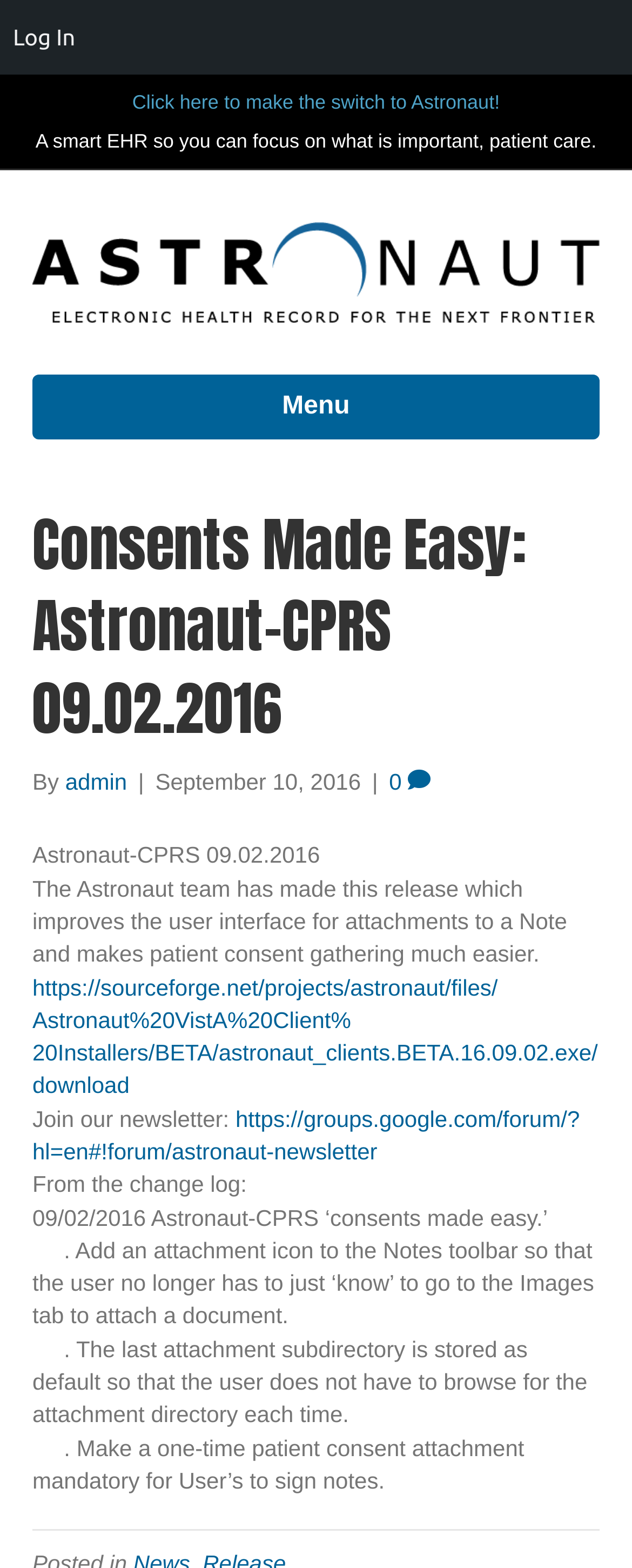What is the name of the electronic health record?
Refer to the image and give a detailed response to the question.

I found the answer by looking at the link text 'Astronaut Electronic Health Record' which is located at the top of the webpage, and it is also mentioned in the image description.